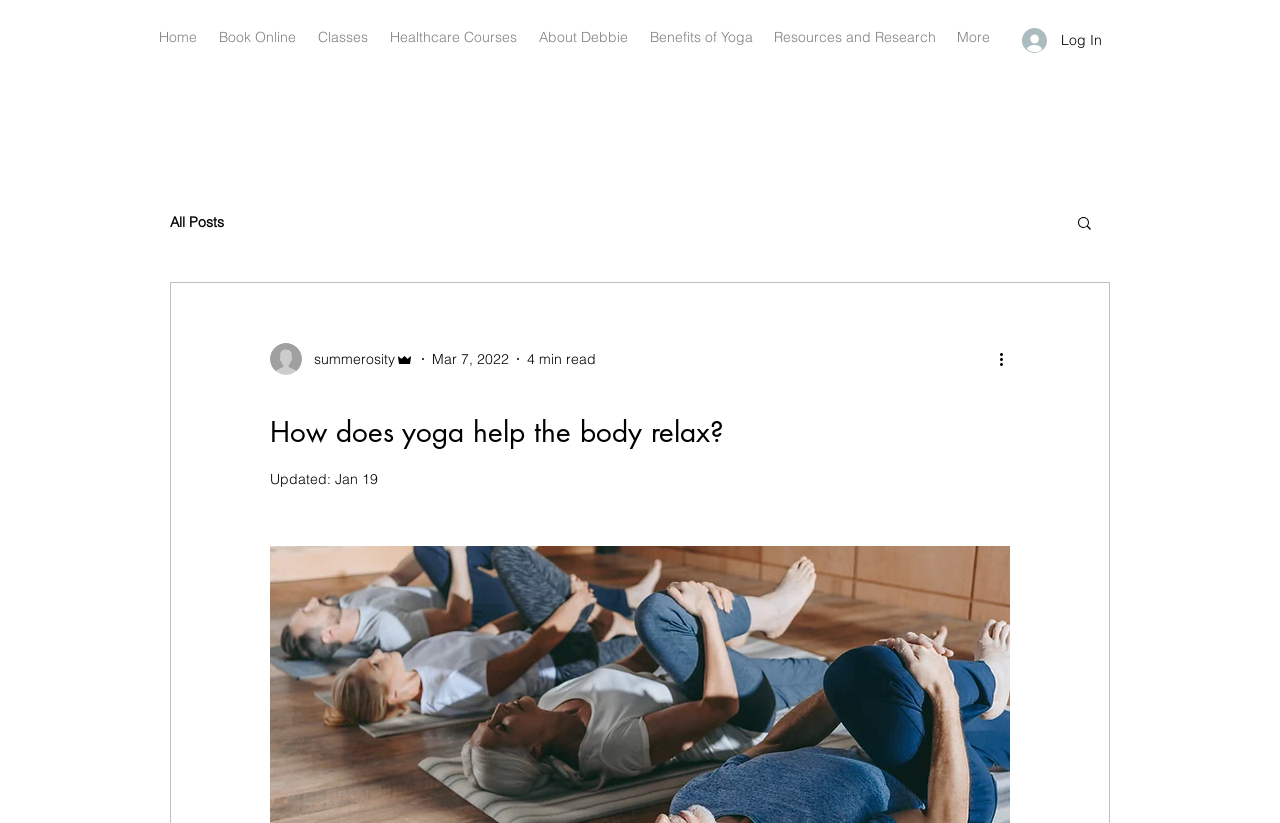Explain the webpage's design and content in an elaborate manner.

This webpage is about the benefits of yoga, specifically how it helps the body relax. At the top left, there is a navigation menu with links to different sections of the website, including "Home", "Book Online", "Classes", "Healthcare Courses", "About Debbie", "Benefits of Yoga", and "Resources and Research". To the right of this menu, there is a "Log In" button accompanied by a small image.

Below the navigation menu, there is a secondary navigation menu labeled "blog" with a single link to "All Posts". Next to this, there is a "Search" button with a small image. 

The main content of the webpage is an article with a heading "How does yoga help the body relax?" located at the top center of the page. Below the heading, there is an image of the writer, followed by the writer's name "summerosity" and their role "Admin". The article's publication date "Mar 7, 2022" and estimated reading time "4 min read" are also displayed.

At the bottom right of the article, there is a "More actions" button with a small image.